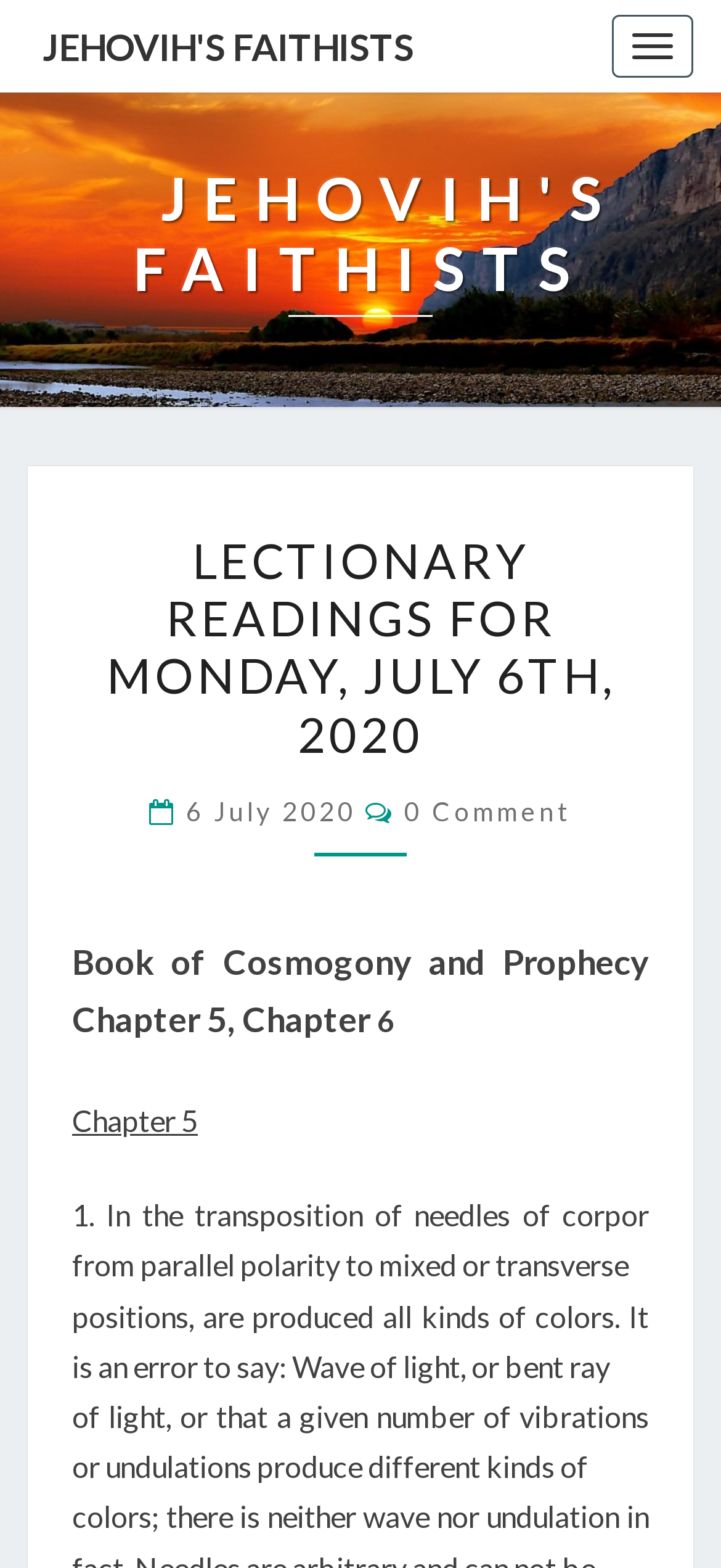What is the date of the lectionary readings?
Based on the visual details in the image, please answer the question thoroughly.

I found the date by looking at the heading 'LECTIONARY READINGS FOR MONDAY, JULY 6TH, 2020' which is located at the top of the webpage.